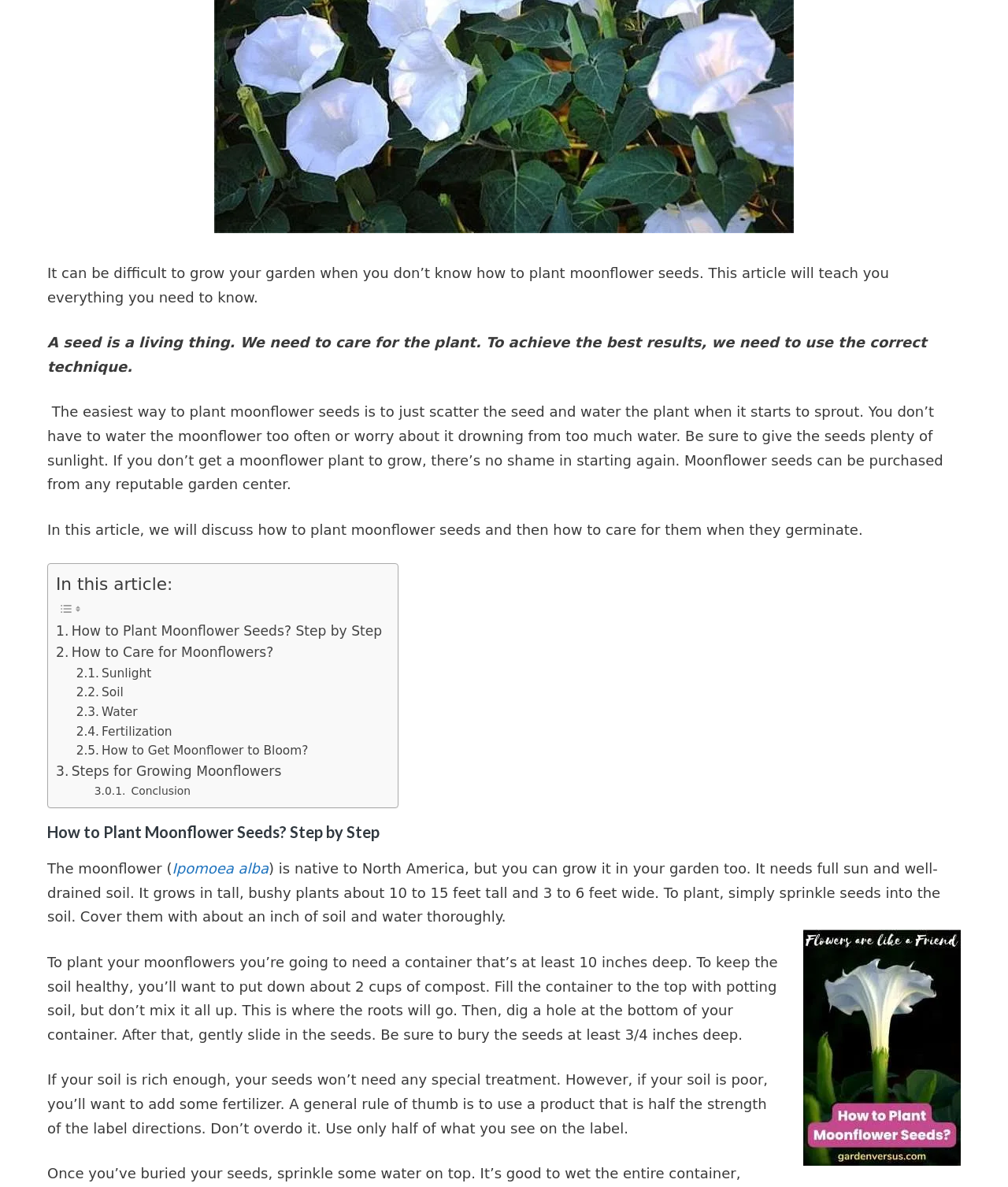Identify the bounding box coordinates for the UI element described as: "Steps for Growing Moonflowers".

[0.055, 0.641, 0.279, 0.659]